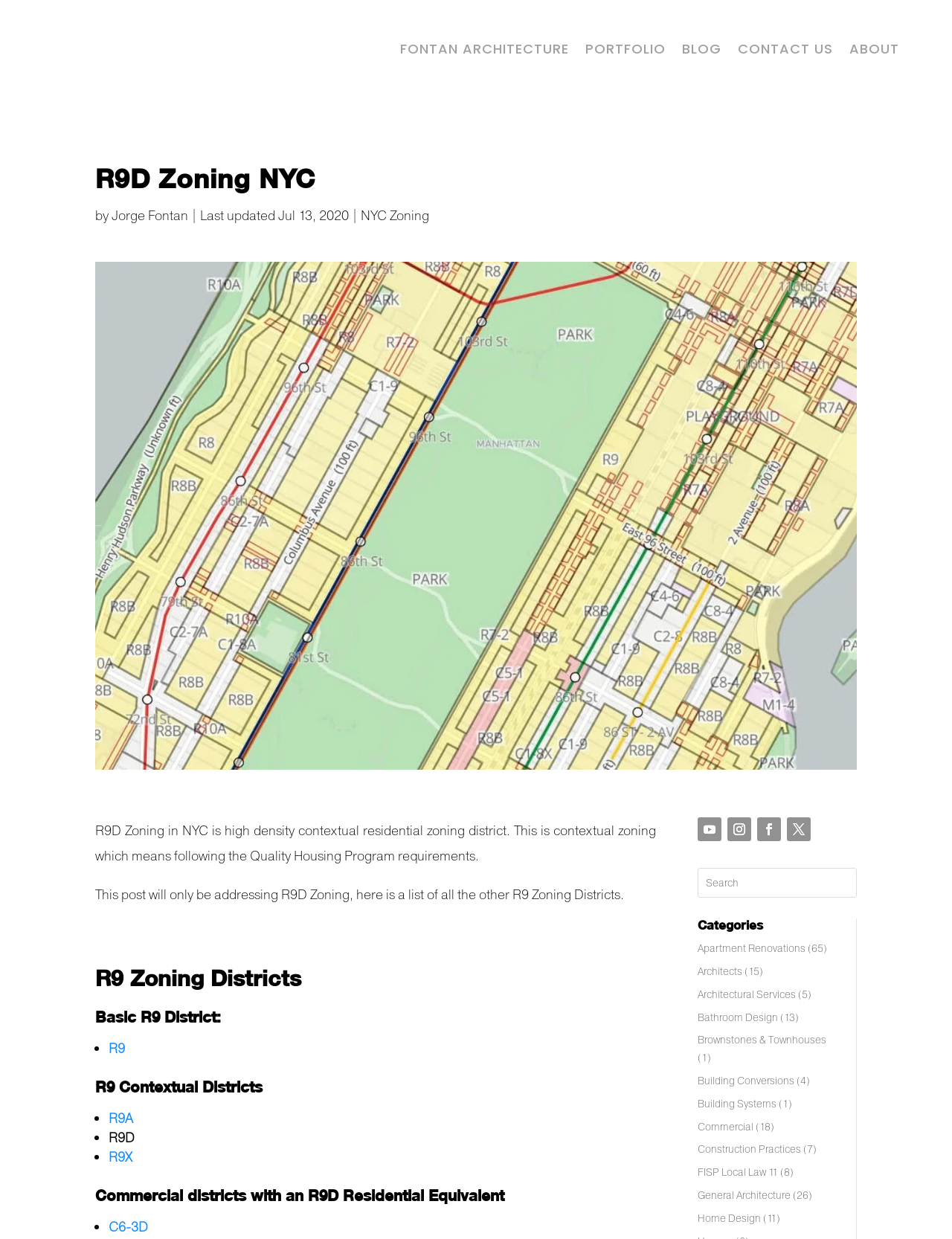Generate the title text from the webpage.

R9D Zoning NYC